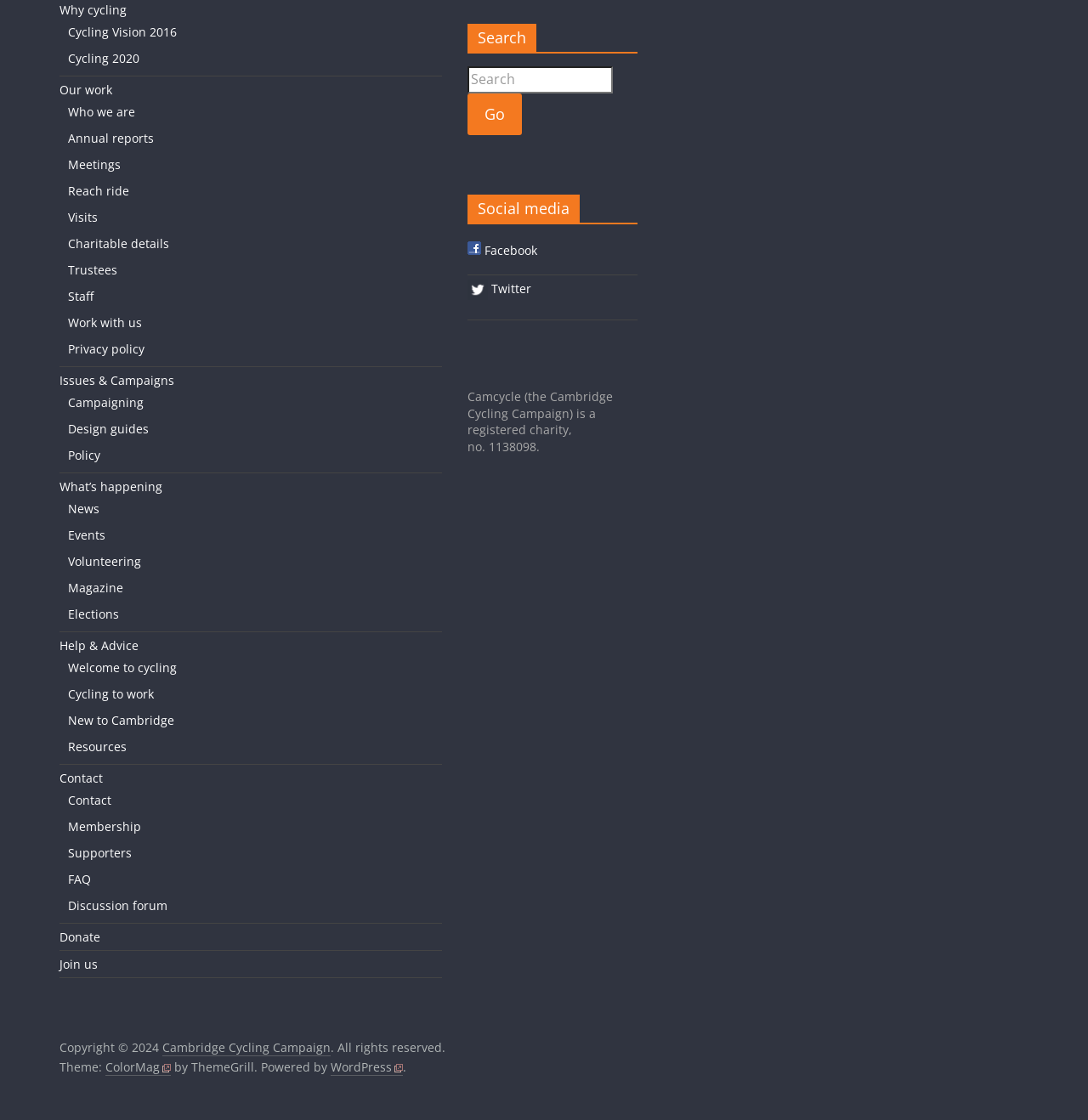Answer the question using only one word or a concise phrase: What is the theme of the website?

ColorMag